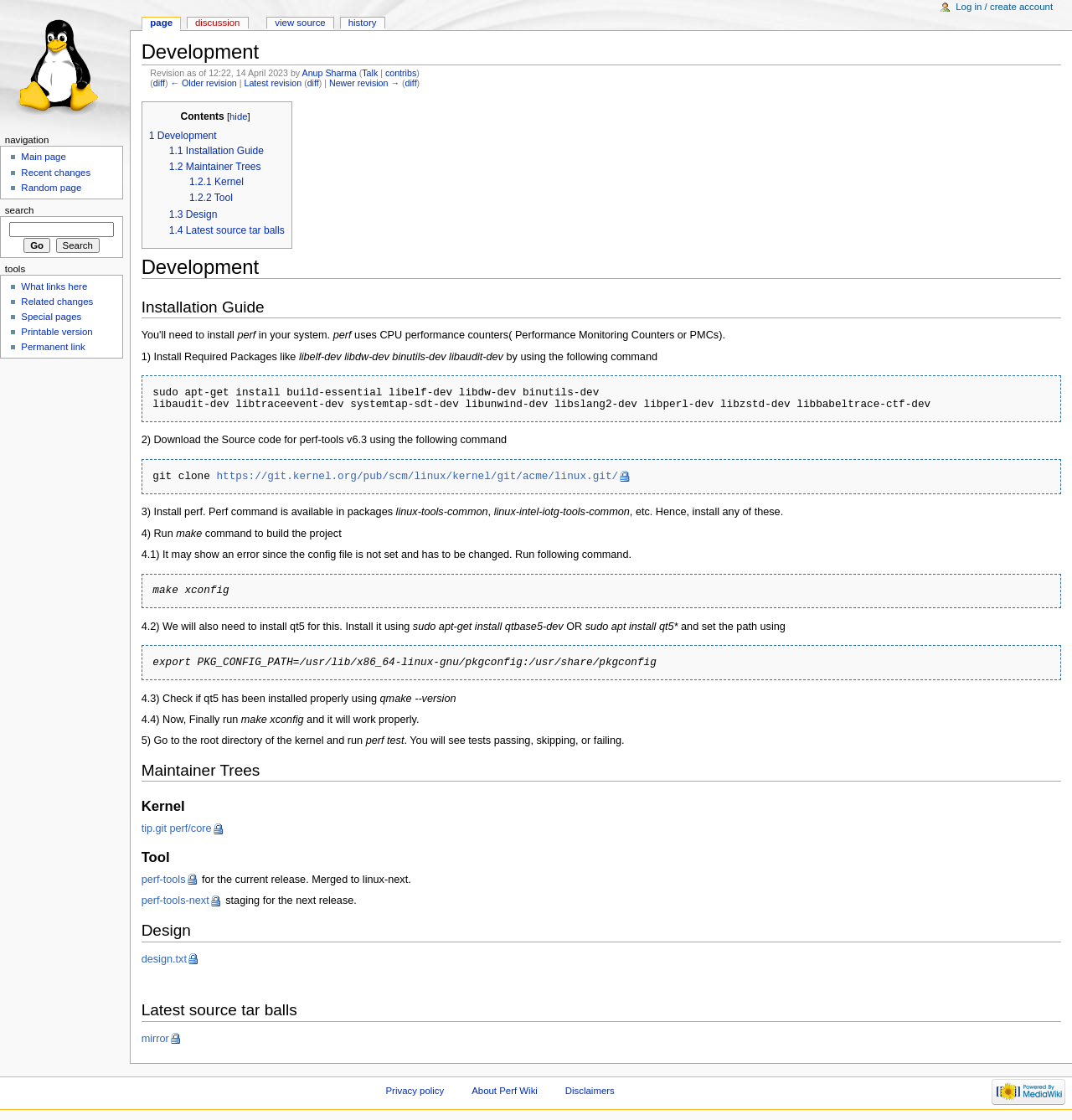Please locate the bounding box coordinates of the element that needs to be clicked to achieve the following instruction: "Go to 'Installation Guide'". The coordinates should be four float numbers between 0 and 1, i.e., [left, top, right, bottom].

[0.132, 0.26, 0.99, 0.284]